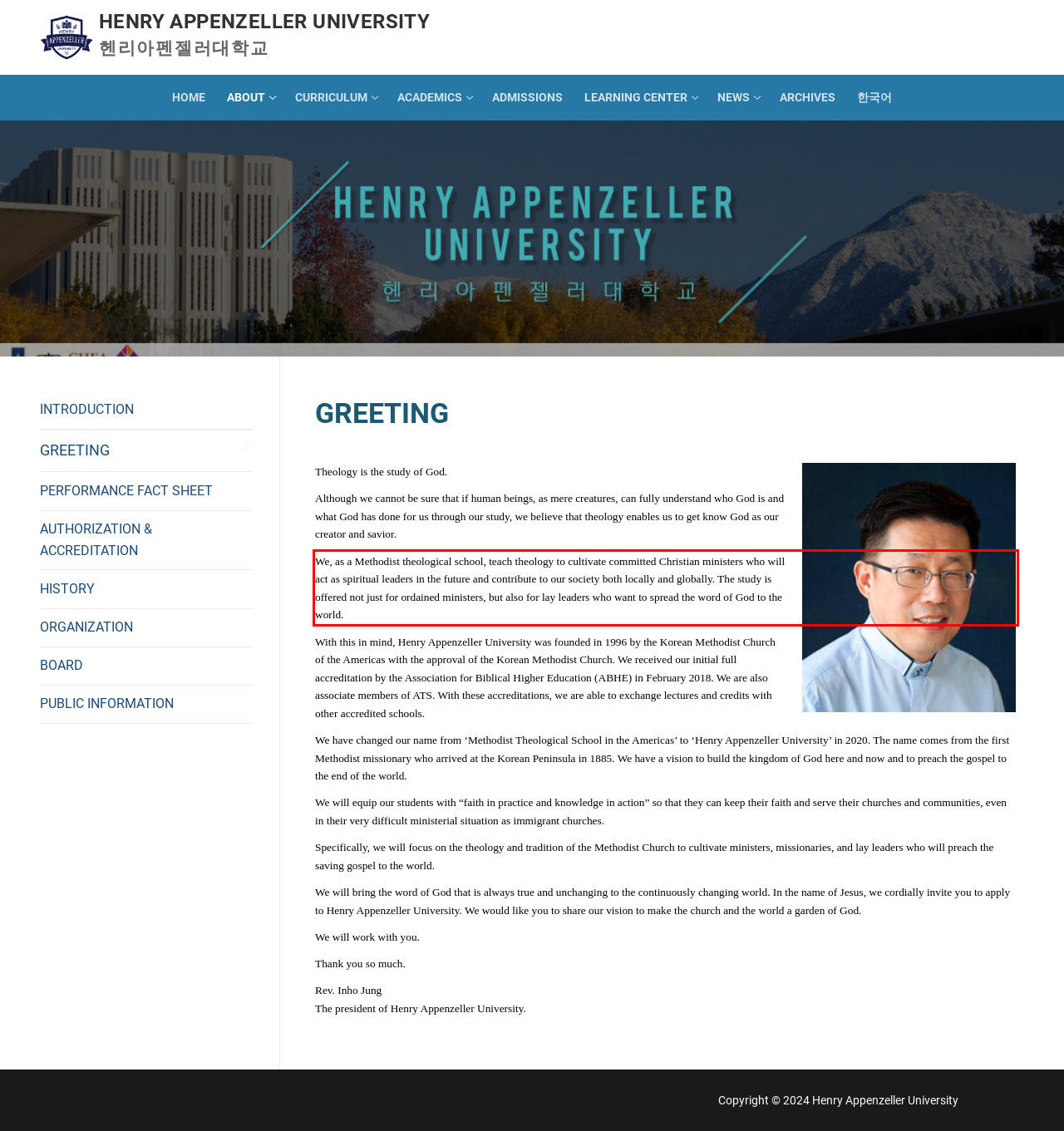Using the provided screenshot, read and generate the text content within the red-bordered area.

We, as a Methodist theological school, teach theology to cultivate committed Christian ministers who will act as spiritual leaders in the future and contribute to our society both locally and globally. The study is offered not just for ordained ministers, but also for lay leaders who want to spread the word of God to the world.